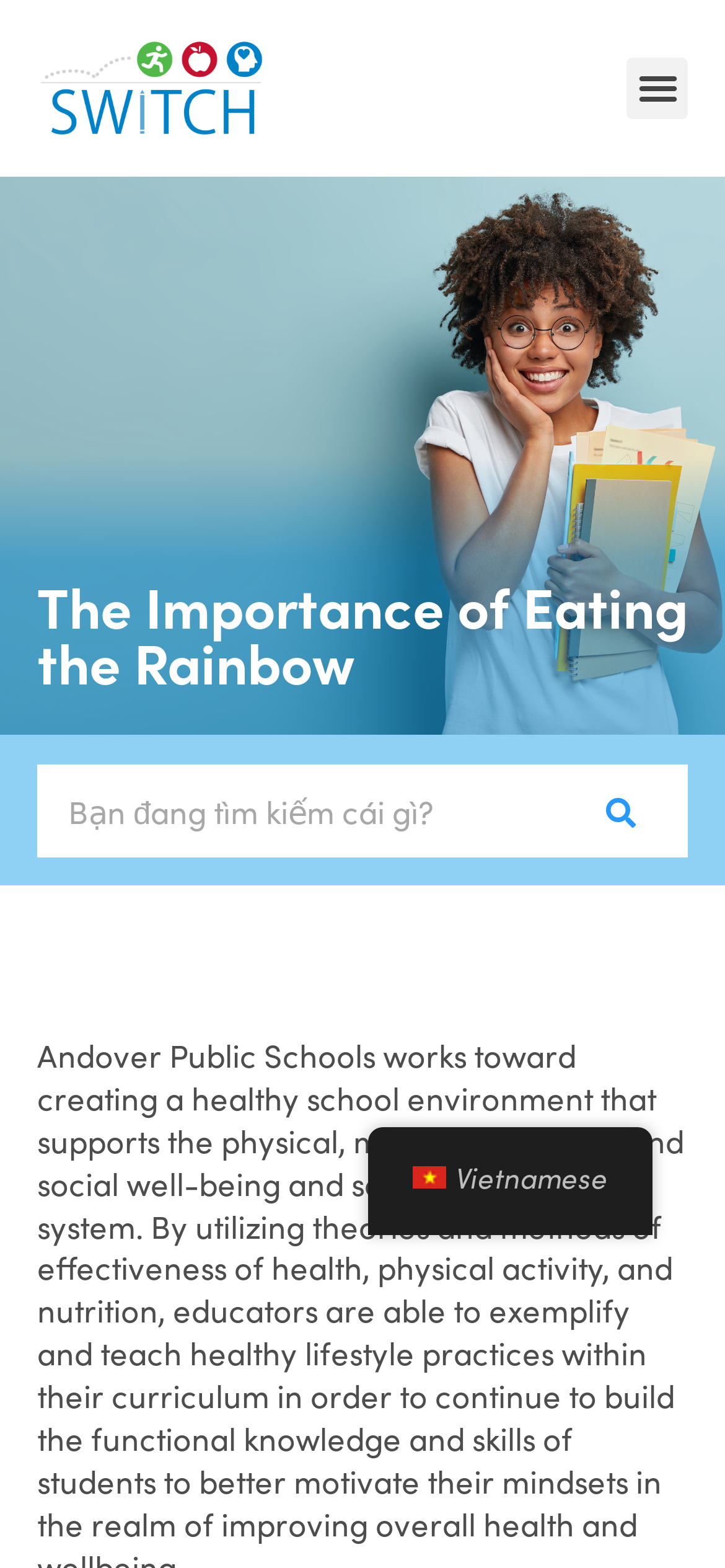Construct a comprehensive caption that outlines the webpage's structure and content.

The webpage is about the importance of eating a rainbow of foods, specifically in the context of school wellness. At the top left of the page, there is a website logo, which is an image with a link to the website's homepage. Next to the logo, there is a button to toggle the menu, which is currently collapsed.

Below the logo and menu button, there is a prominent heading that reads "The Importance of Eating the Rainbow". This heading spans almost the entire width of the page. Underneath the heading, there is a search bar that allows users to search for specific content. The search bar consists of a text input field and a search button.

At the bottom right of the page, there is a link to switch the language to Vietnamese, accompanied by a small Vietnamese flag icon. The language link is positioned near the bottom of the page, slightly above the bottom right corner.

Overall, the webpage has a simple and clean layout, with a clear focus on the importance of eating a rainbow of foods in the context of school wellness.